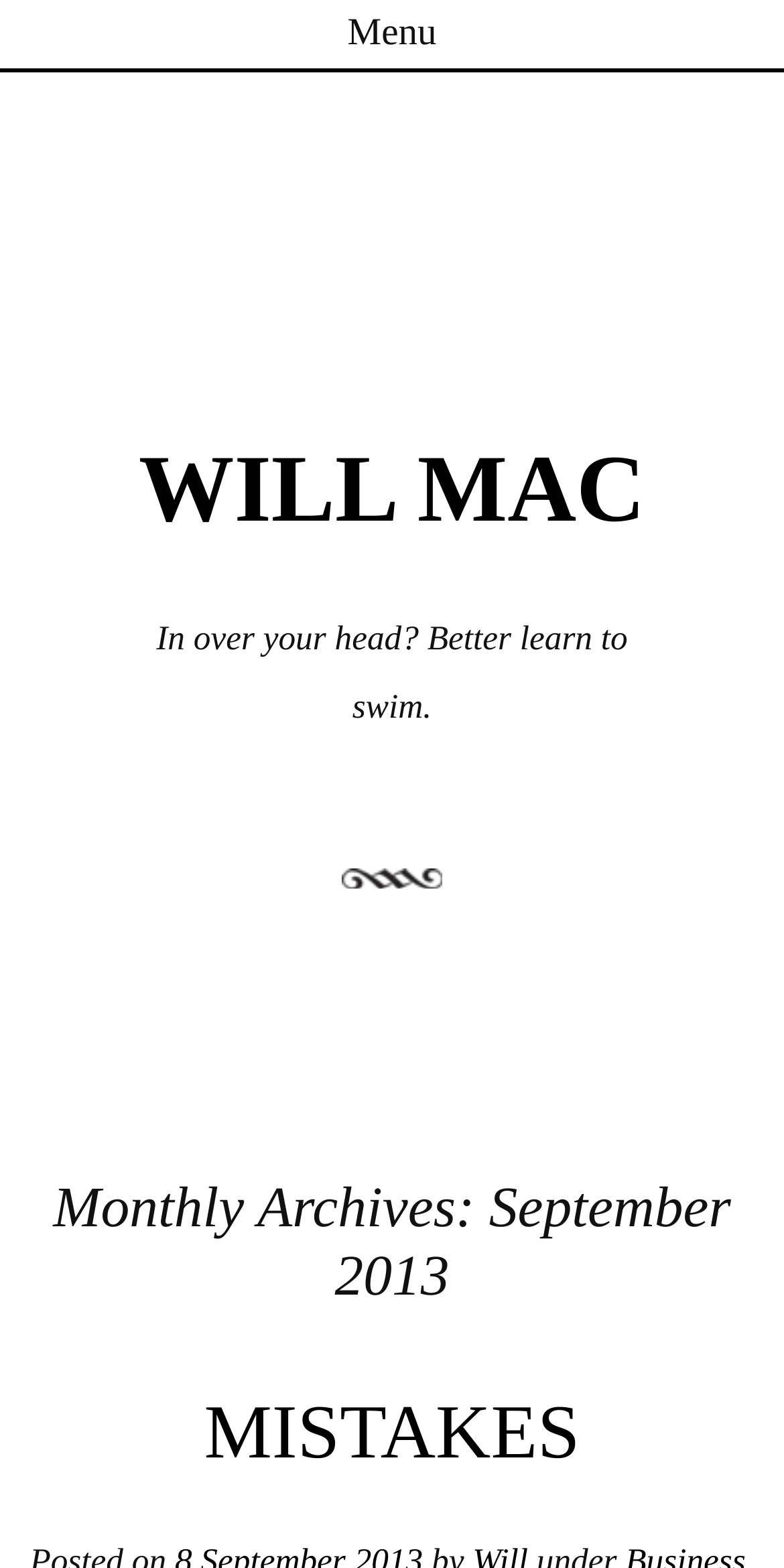Find the bounding box coordinates for the HTML element described in this sentence: "Skip to content". Provide the coordinates as four float numbers between 0 and 1, in the format [left, top, right, bottom].

[0.0, 0.054, 0.295, 0.081]